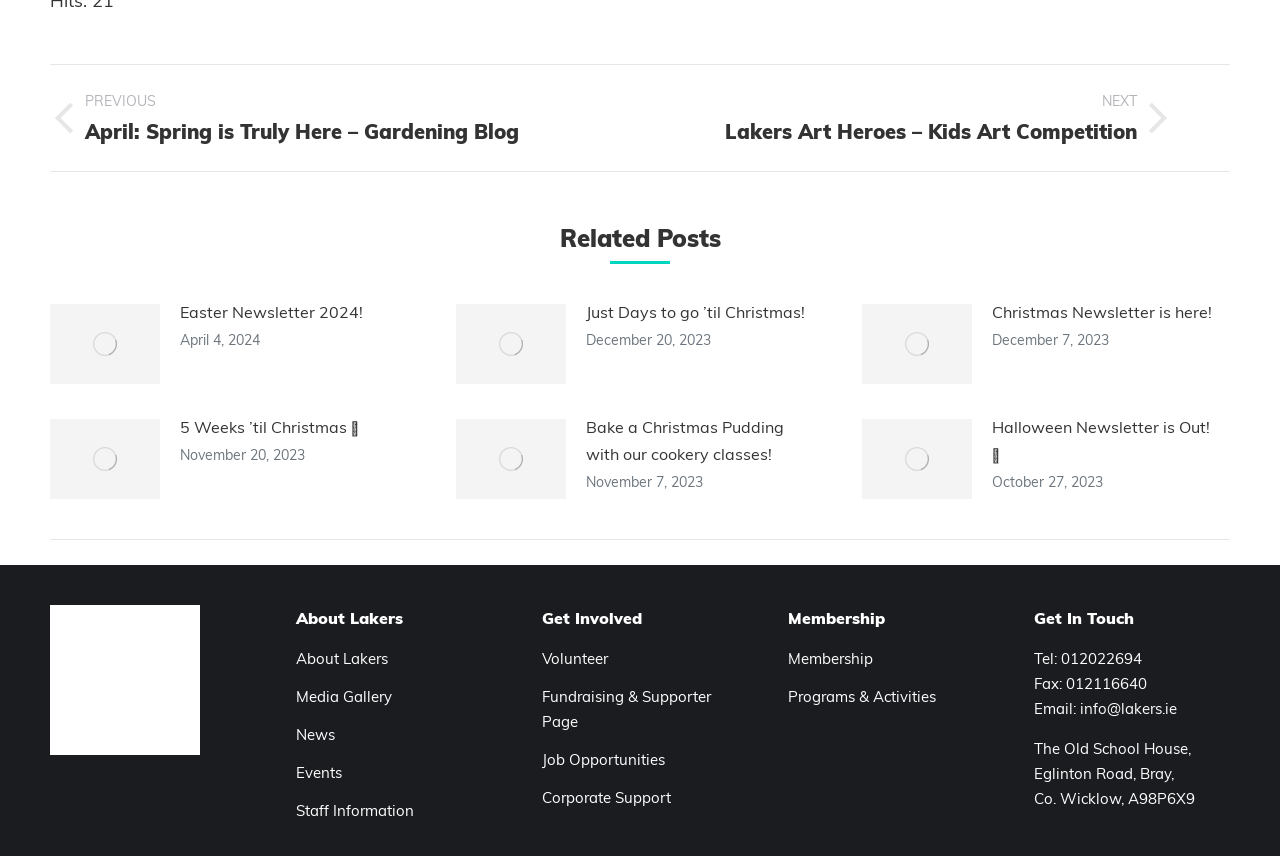What is the title of the first related post?
Using the visual information from the image, give a one-word or short-phrase answer.

Easter Newsletter 2024!